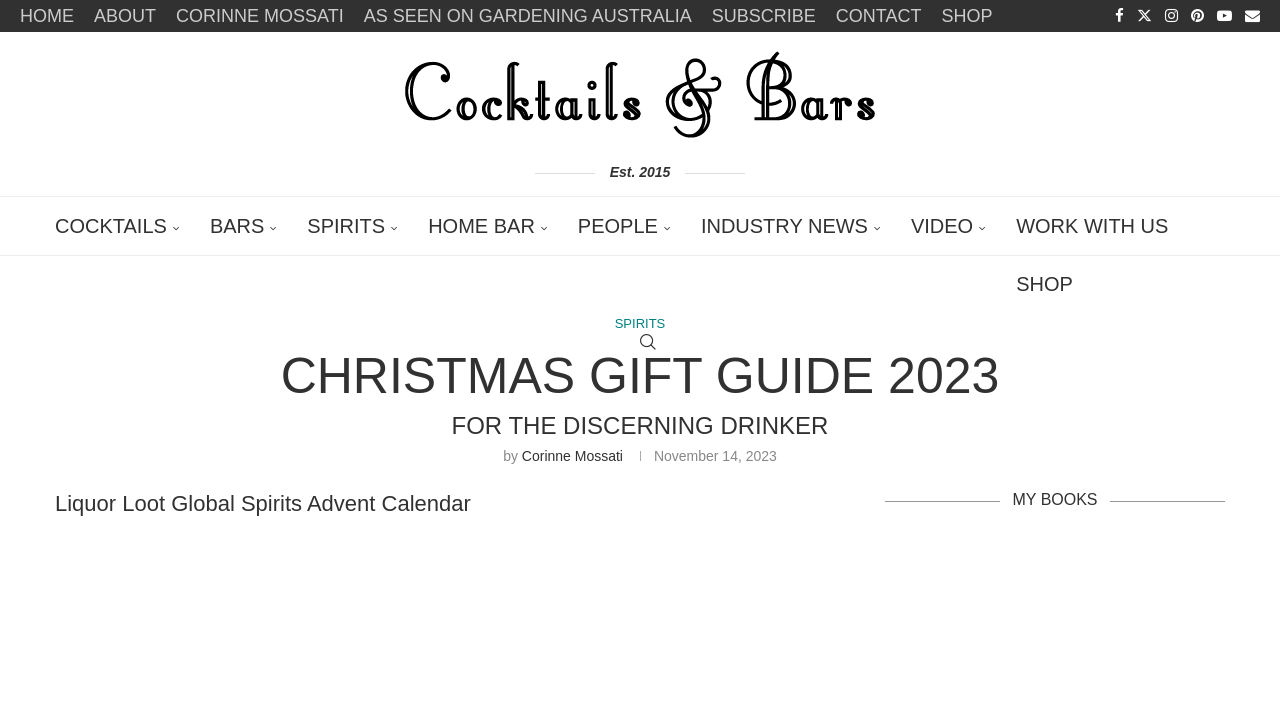Determine the coordinates of the bounding box that should be clicked to complete the instruction: "explore COCKTAILS section". The coordinates should be represented by four float numbers between 0 and 1: [left, top, right, bottom].

[0.043, 0.278, 0.141, 0.364]